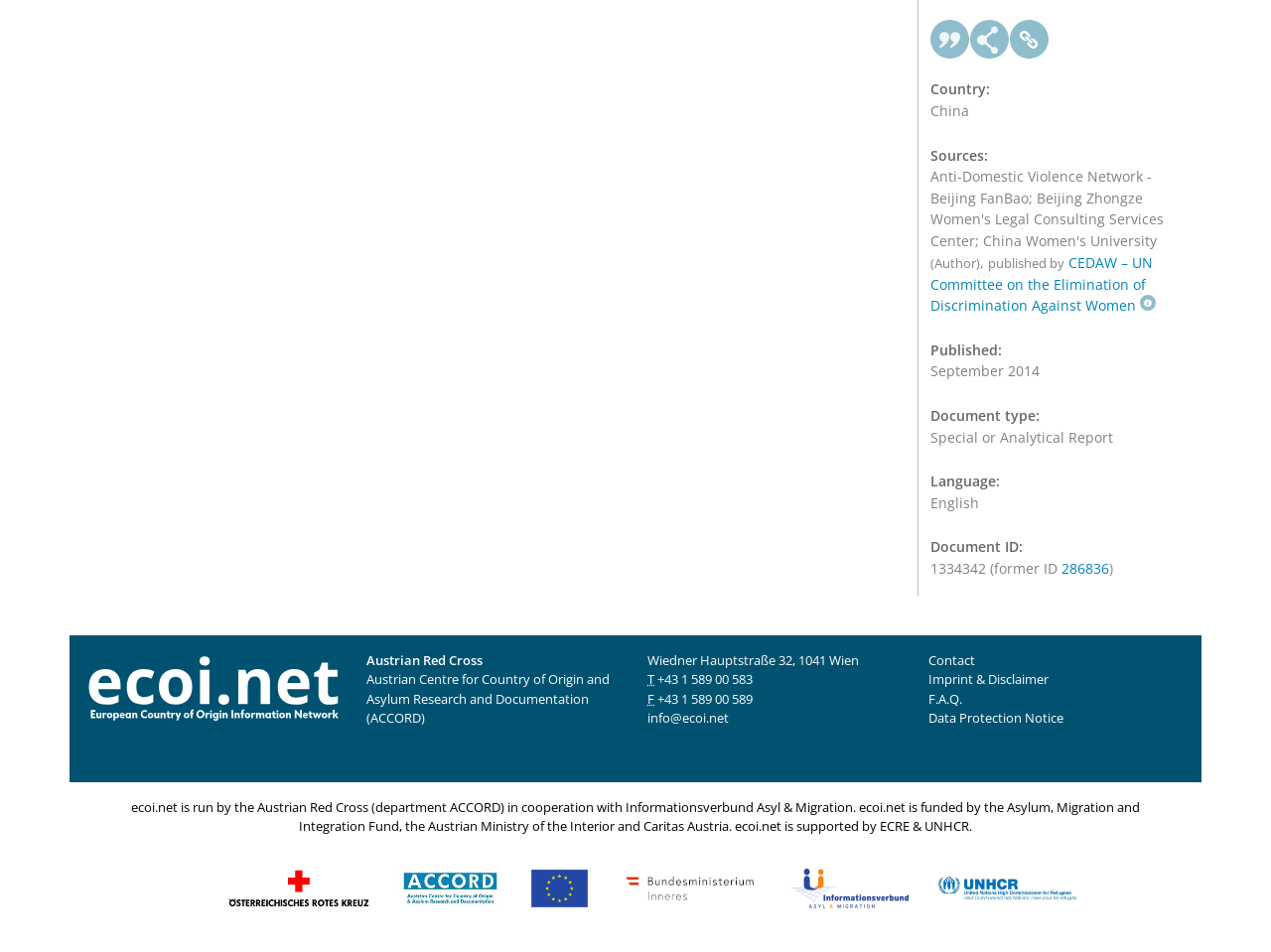Give the bounding box coordinates for this UI element: "Climate Initiatives". The coordinates should be four float numbers between 0 and 1, arranged as [left, top, right, bottom].

None